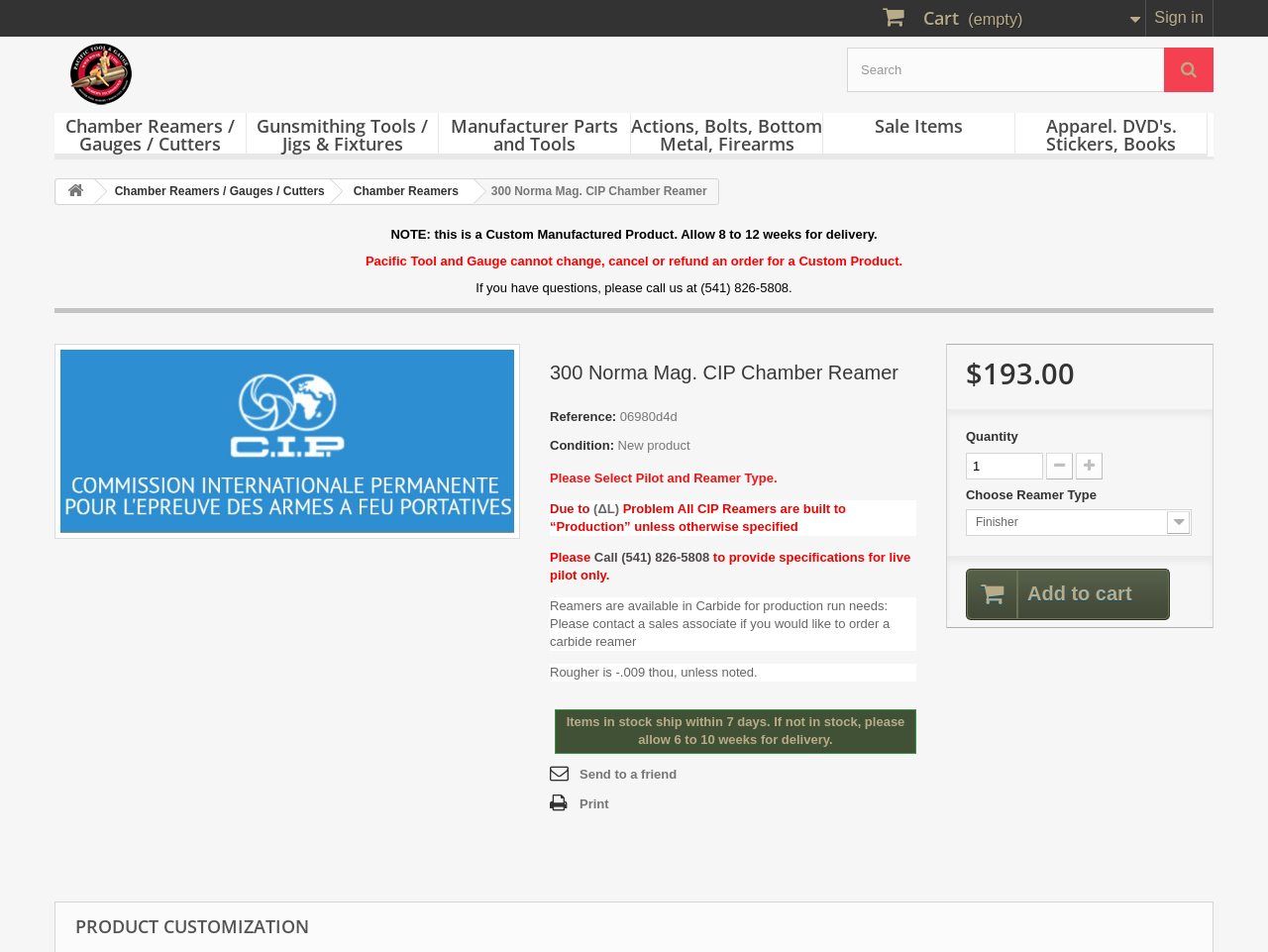Find the bounding box coordinates of the element to click in order to complete this instruction: "go to about us page". The bounding box coordinates must be four float numbers between 0 and 1, denoted as [left, top, right, bottom].

None